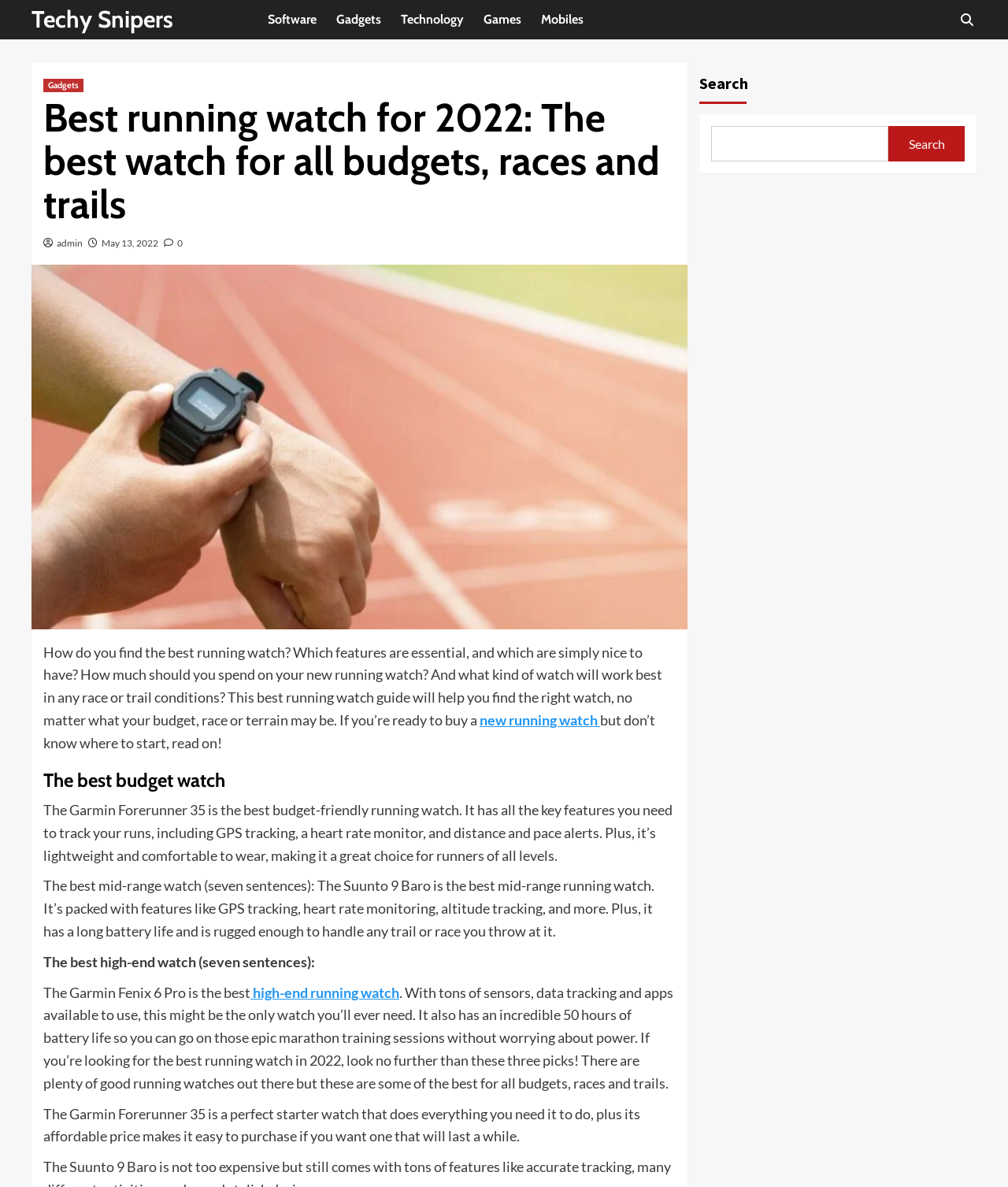Locate the headline of the webpage and generate its content.

Best running watch for 2022: The best watch for all budgets, races and trails